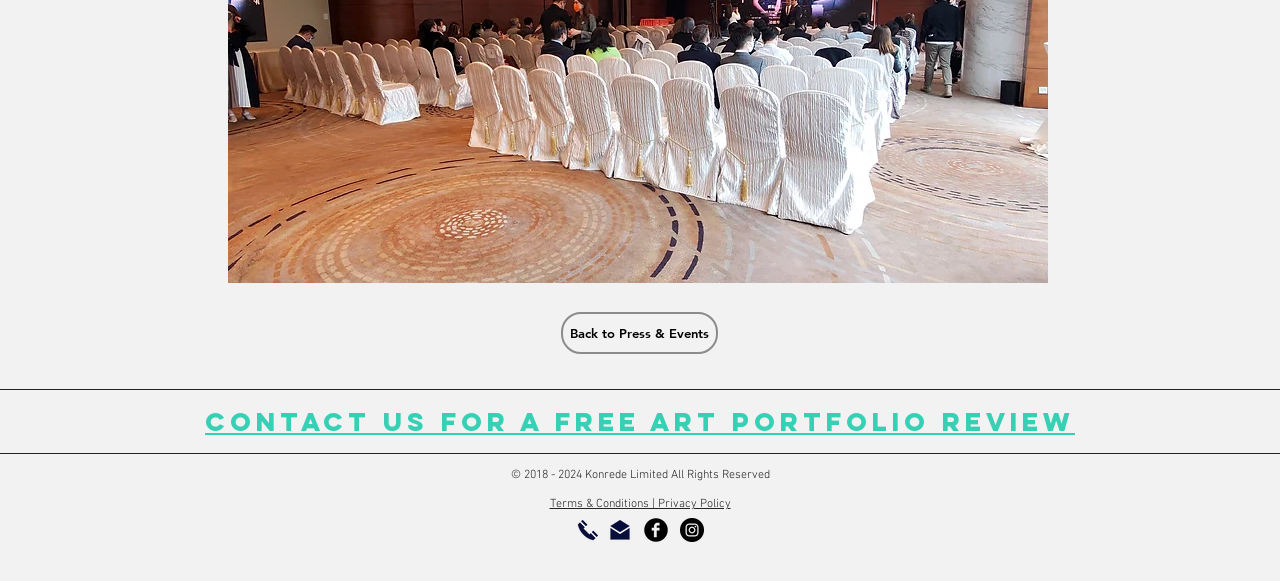Provide a one-word or brief phrase answer to the question:
What is the name of the company that owns the website?

Konrede Limited